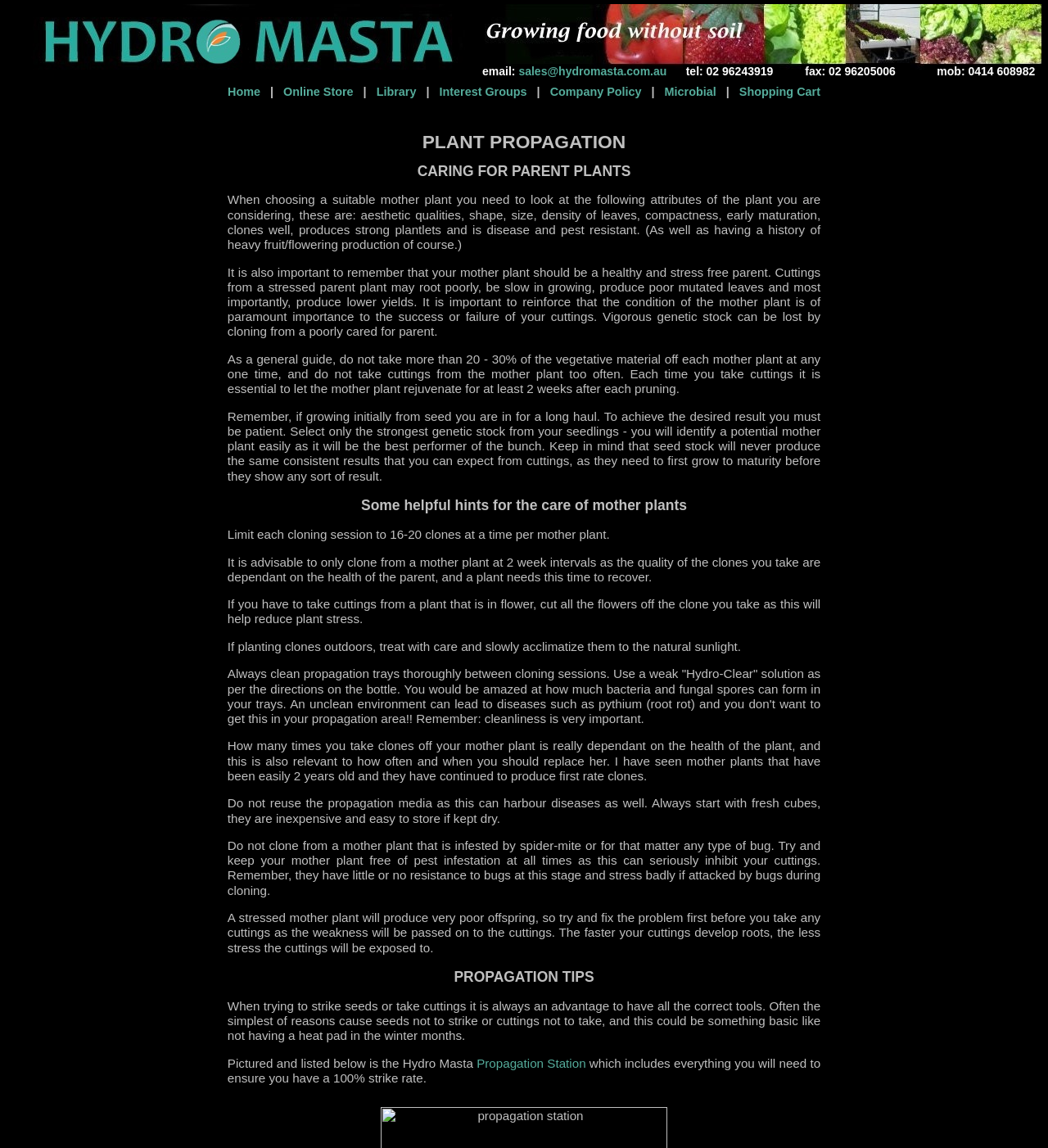Provide the bounding box coordinates of the section that needs to be clicked to accomplish the following instruction: "Read the 'Recent Posts'."

None